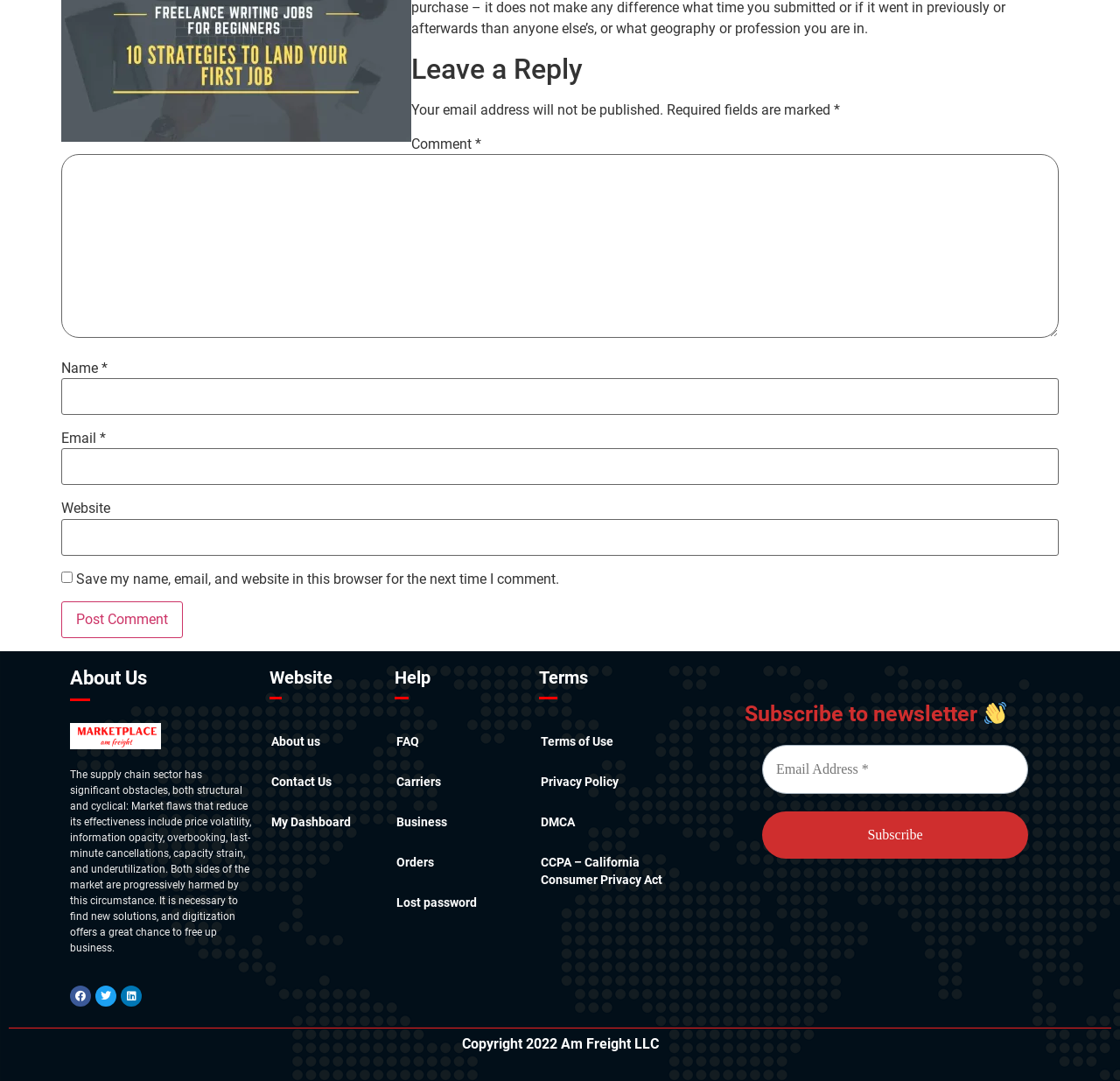Using the information in the image, give a comprehensive answer to the question: 
What is the purpose of the comment section?

The comment section is headed by 'Leave a Reply' and contains fields for name, email, website, and comment, indicating that it is intended for users to leave a reply or comment on the webpage.